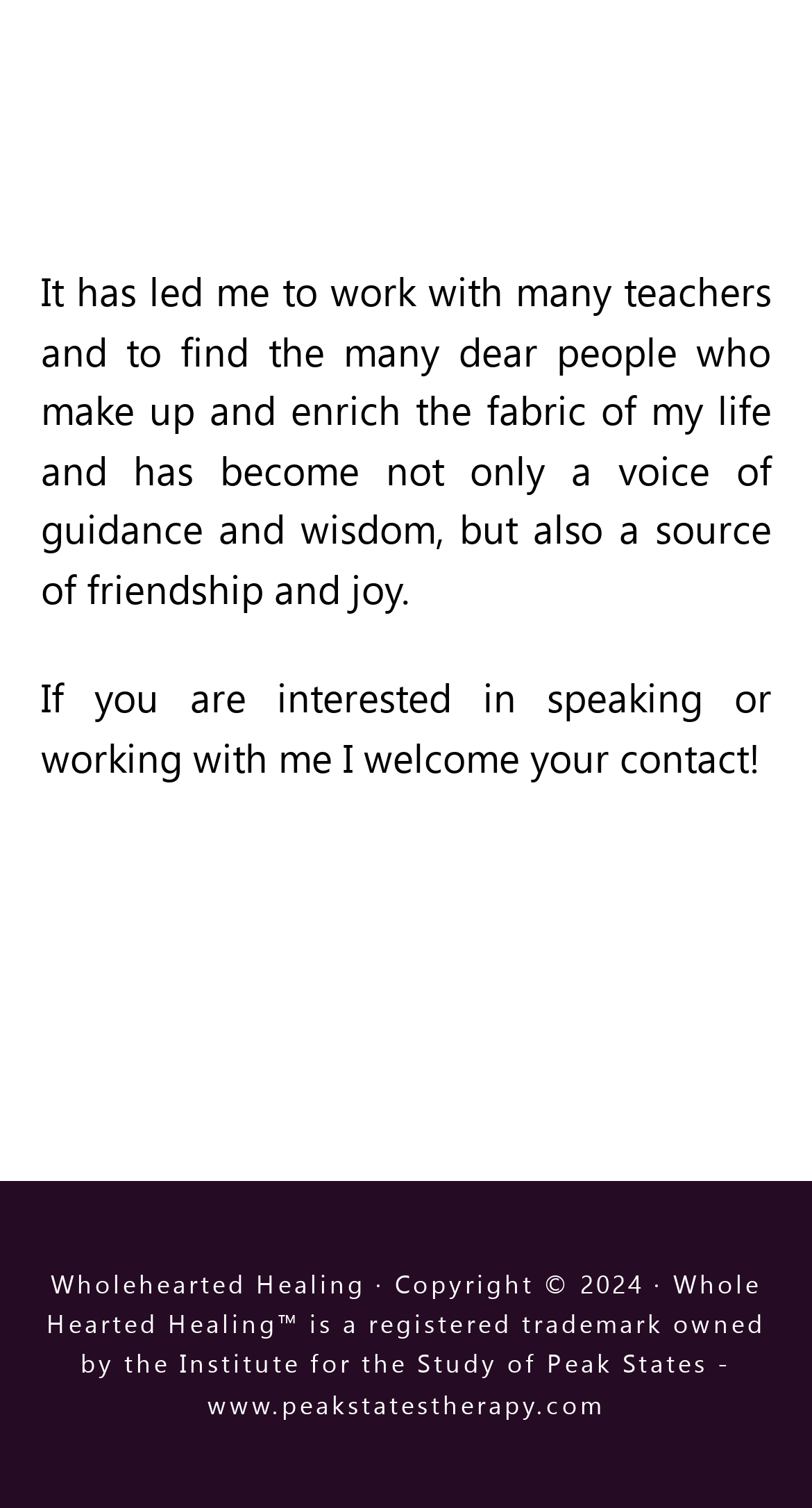What is the website mentioned at the bottom of the page?
Based on the visual information, provide a detailed and comprehensive answer.

The website mentioned at the bottom of the page can be found in the link 'www.peakstatestherapy.com' which is located below the copyright information. The link is likely related to the Institute for the Study of Peak States mentioned in the copyright text.